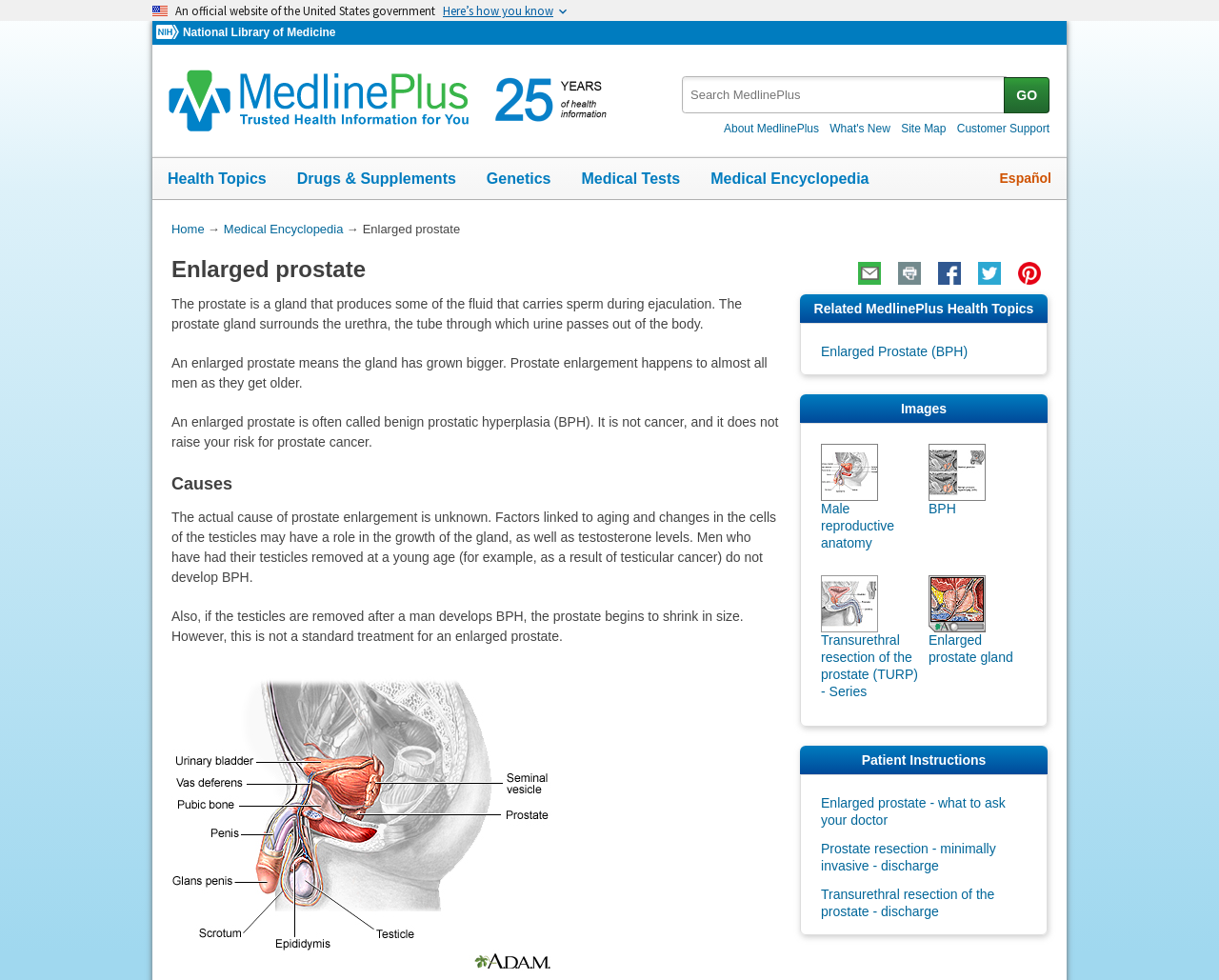Identify the bounding box coordinates of the section to be clicked to complete the task described by the following instruction: "Email this page to a friend". The coordinates should be four float numbers between 0 and 1, formatted as [left, top, right, bottom].

[0.699, 0.263, 0.728, 0.294]